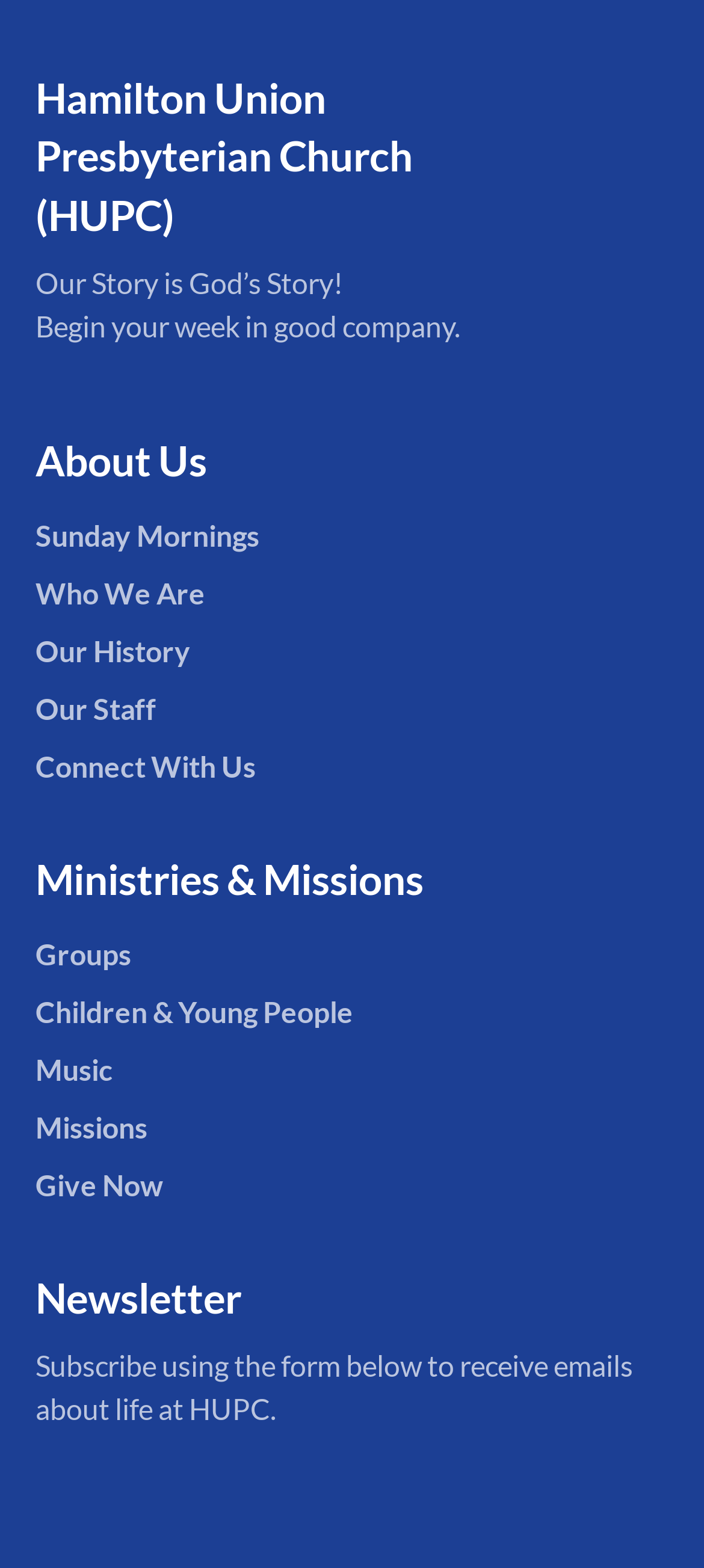Please identify the bounding box coordinates of the clickable area that will allow you to execute the instruction: "Explore Music".

[0.05, 0.671, 0.16, 0.693]